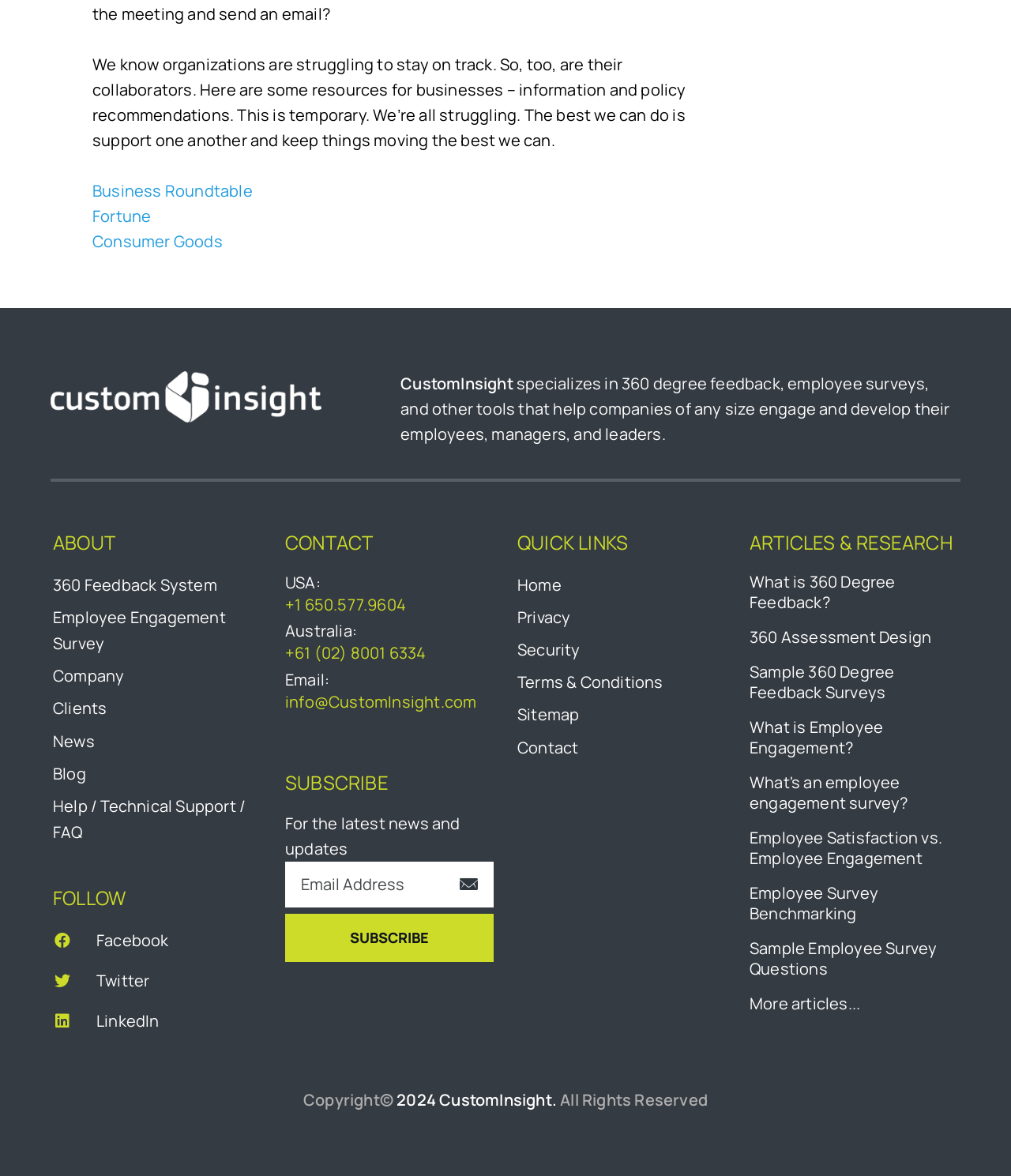Predict the bounding box for the UI component with the following description: "News".

[0.052, 0.621, 0.094, 0.639]